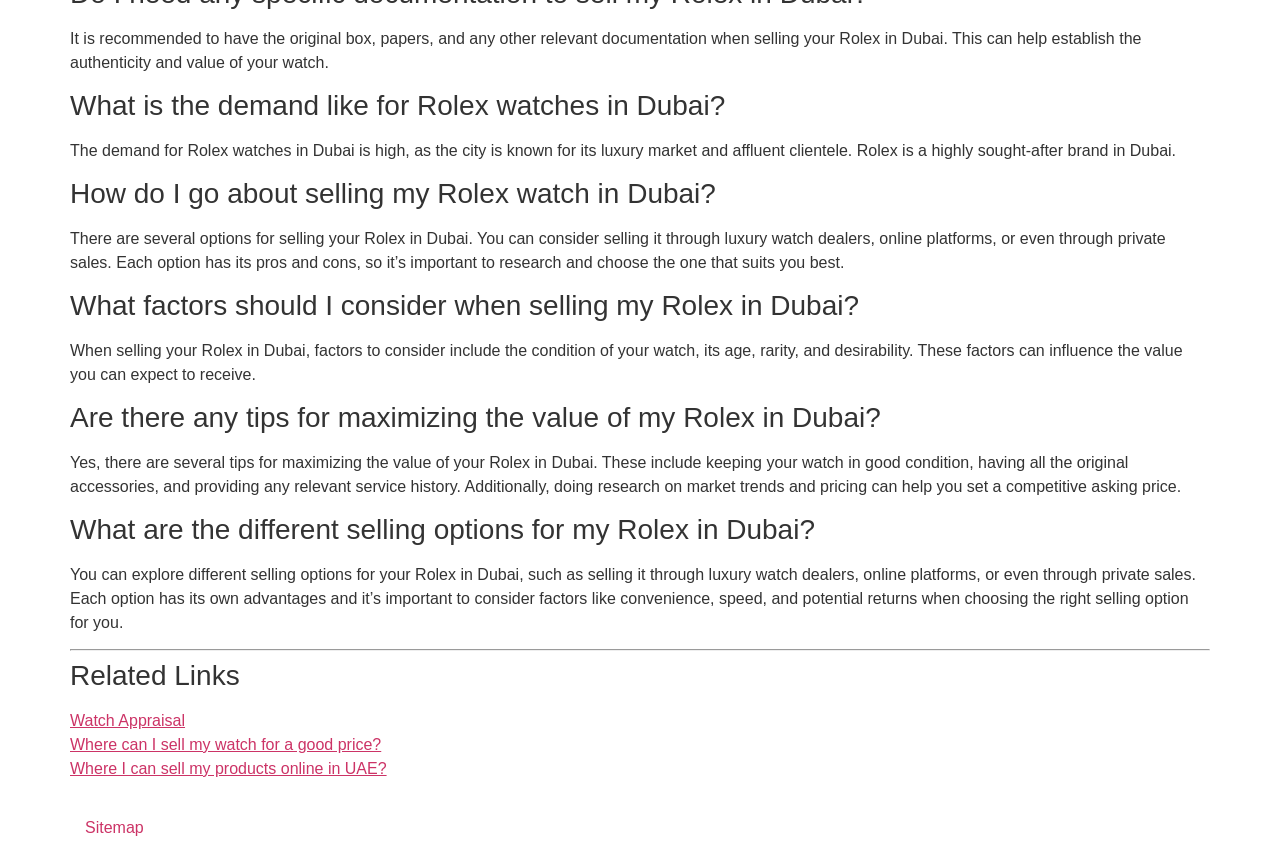Refer to the image and answer the question with as much detail as possible: What factors affect the value of a Rolex in Dubai?

According to the webpage, when selling a Rolex in Dubai, factors to consider include the condition of the watch, its age, rarity, and desirability, as these factors can influence the value you can expect to receive.